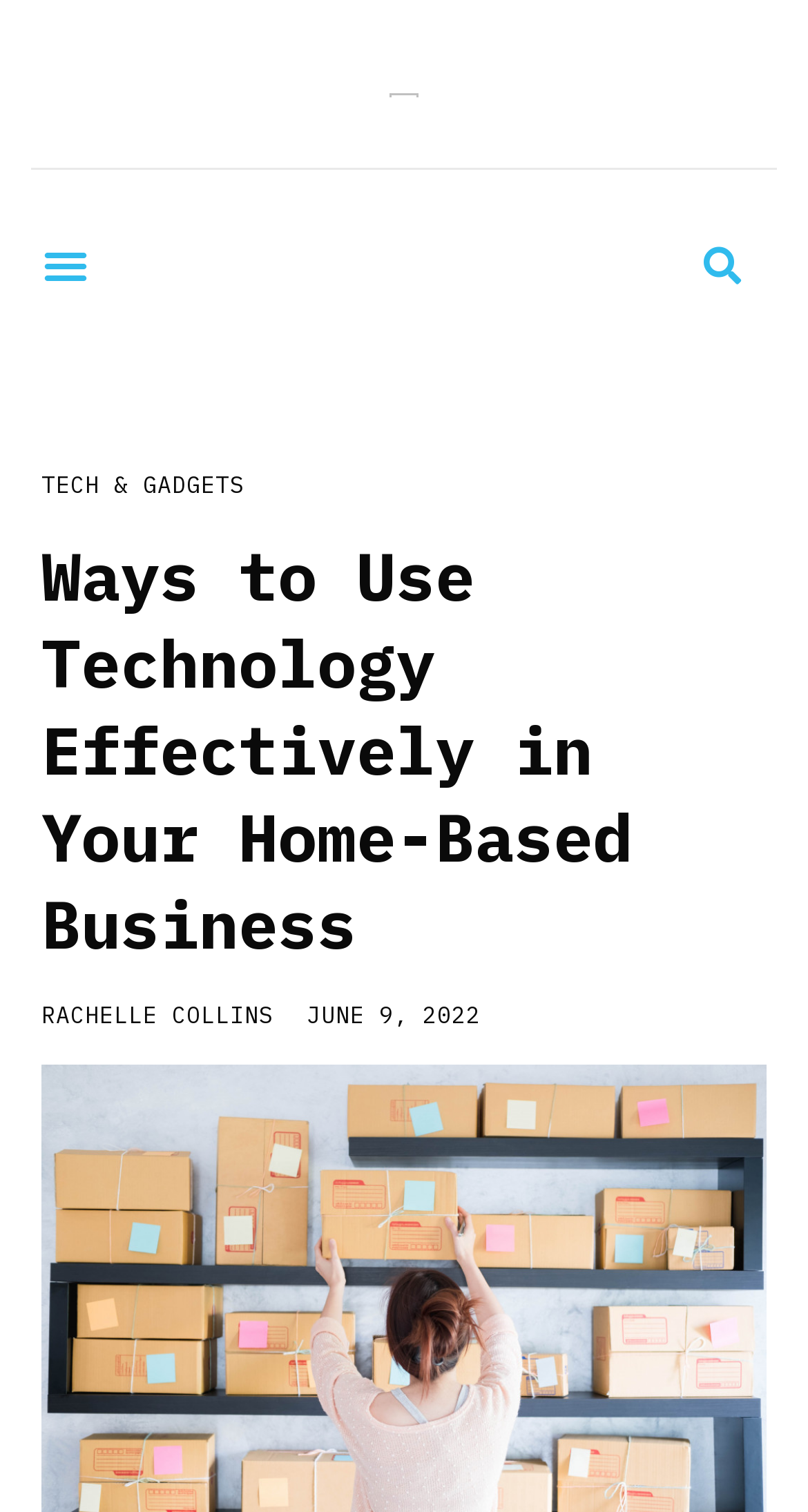What is the author of the article?
Your answer should be a single word or phrase derived from the screenshot.

RACHELLE COLLINS